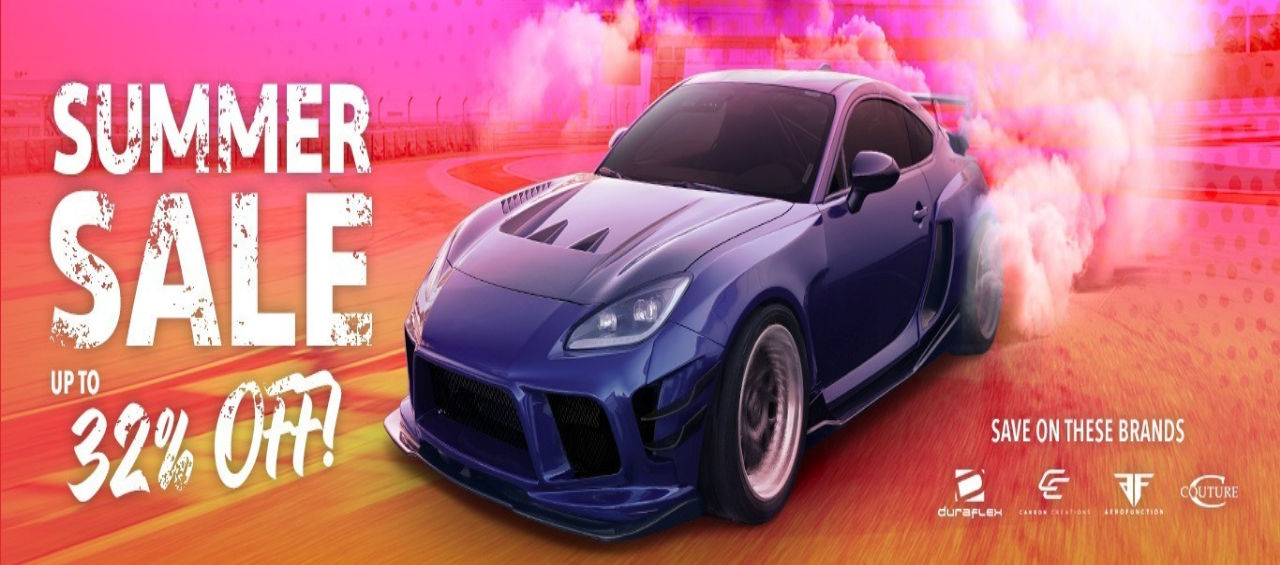Using a single word or phrase, answer the following question: 
How many brand logos are displayed?

4